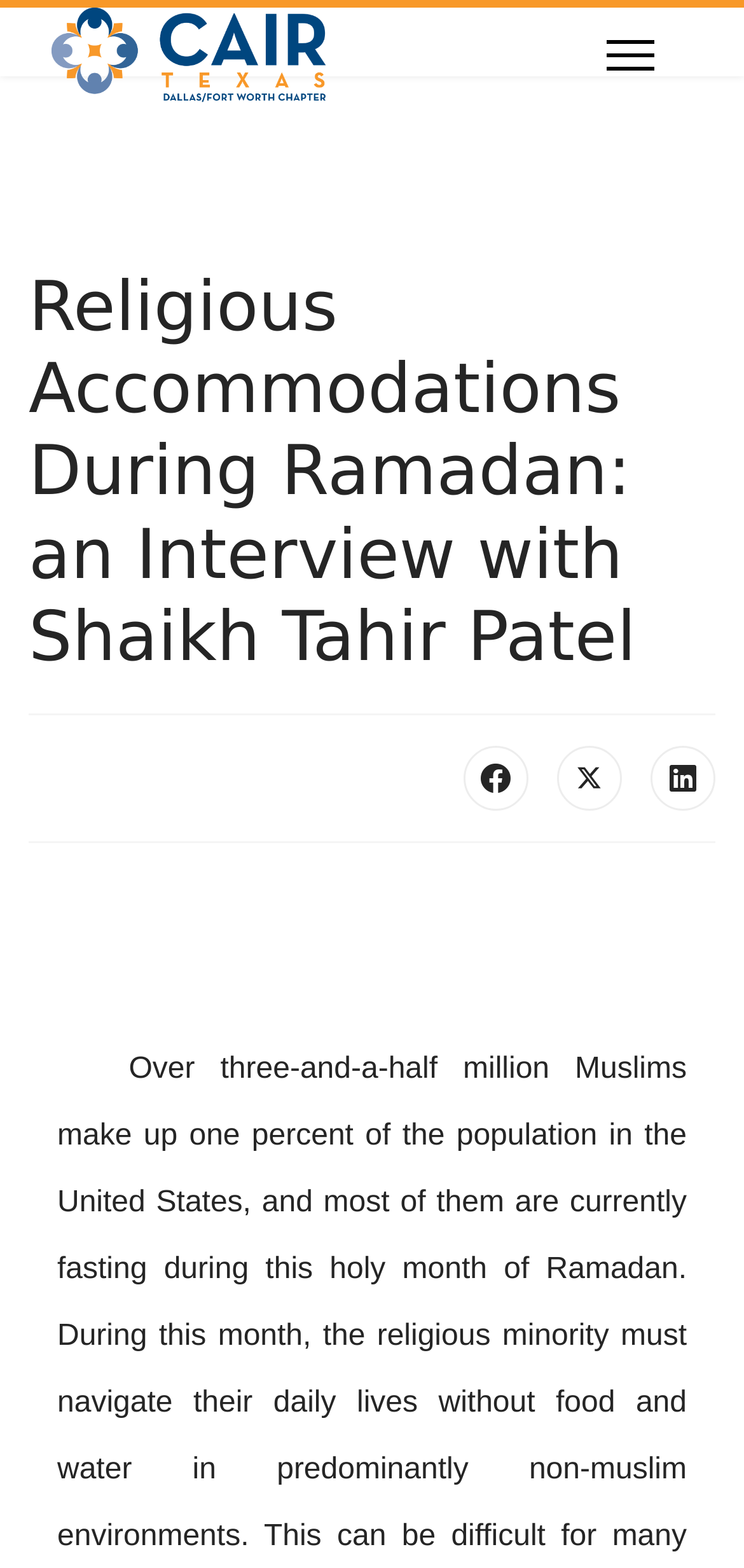Refer to the image and provide an in-depth answer to the question: 
What is the topic of the interview?

The main heading of the webpage mentions an interview with Shaikh Tahir Patel, and the topic is related to 'Religious Accommodations During Ramadan'.